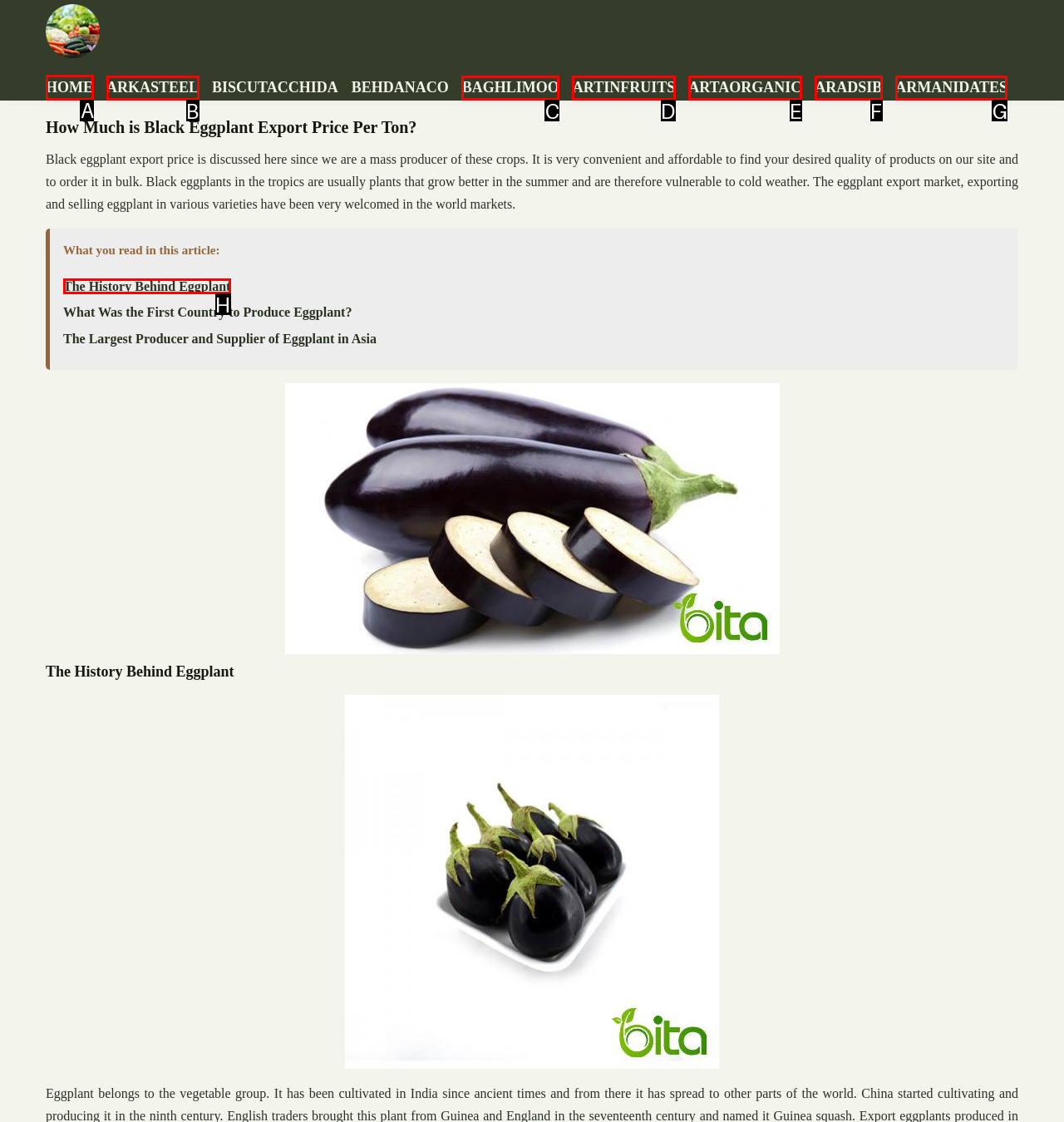Choose the letter of the option you need to click to Navigate to HOME page. Answer with the letter only.

A